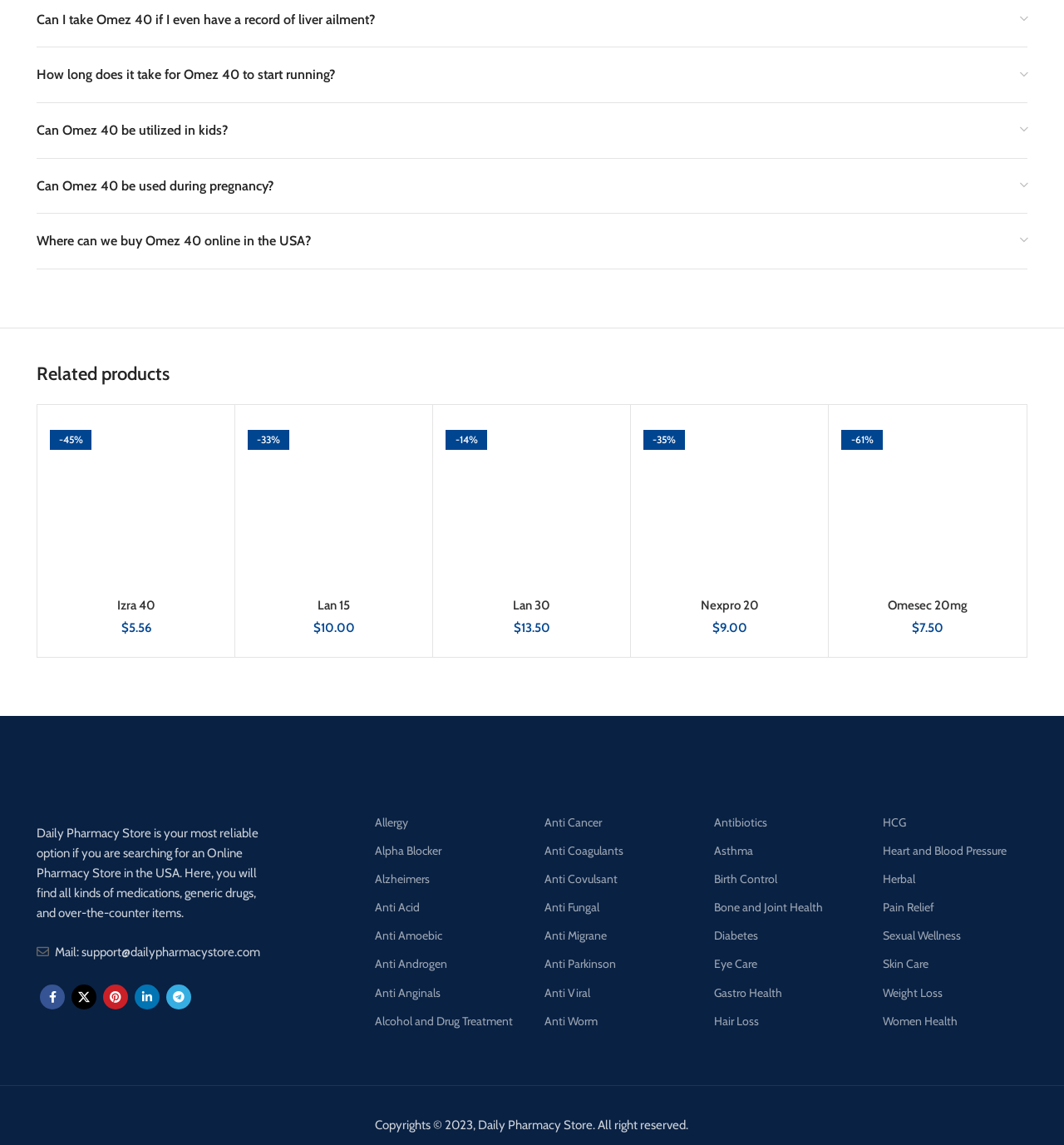Please give a one-word or short phrase response to the following question: 
Can I contact the pharmacy store via email?

Yes